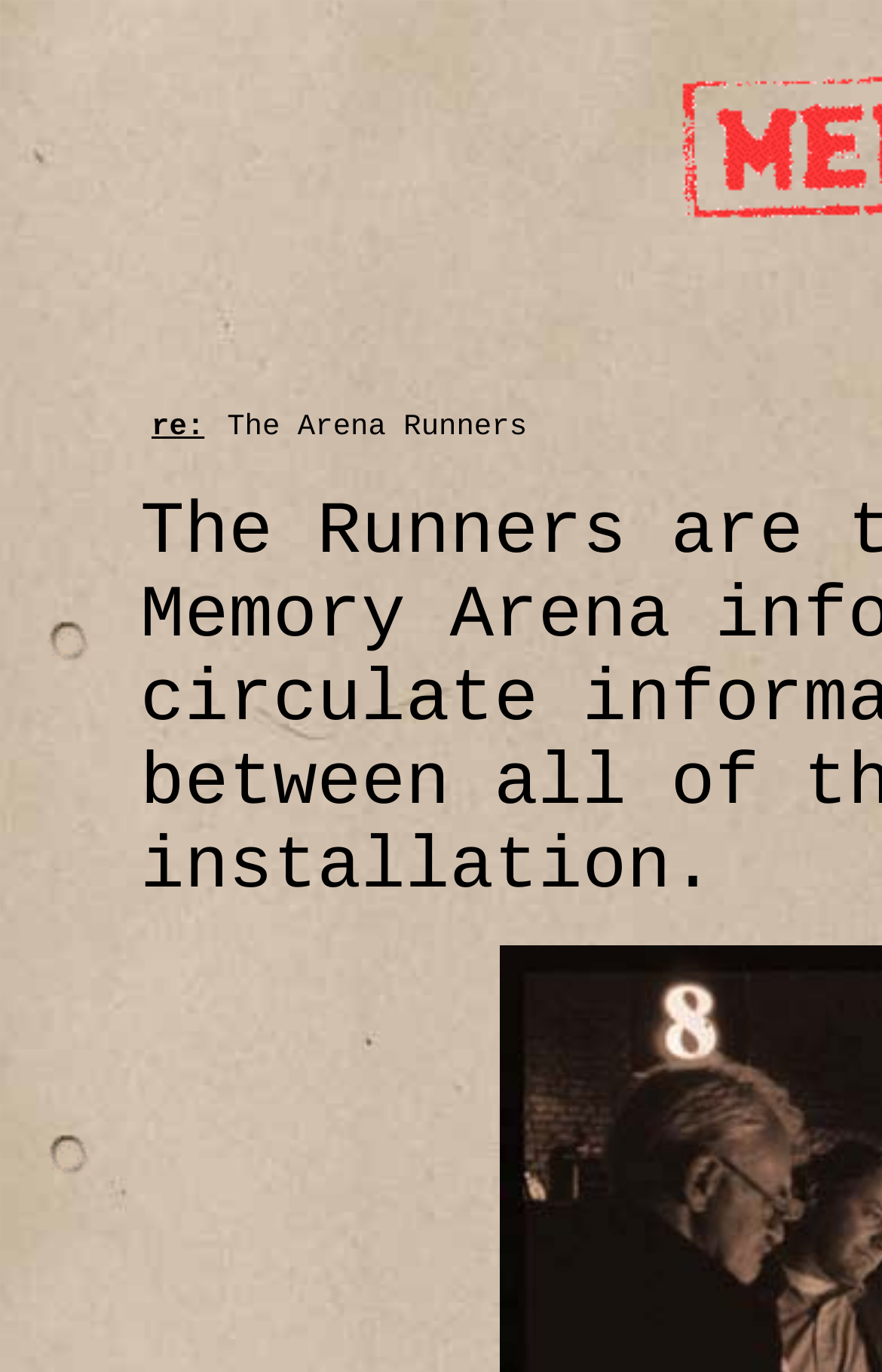How many table rows are there in the first table?
Refer to the image and provide a one-word or short phrase answer.

4